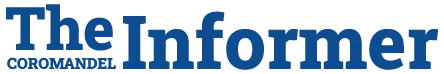What is the likely focus of the publication?
Based on the screenshot, provide a one-word or short-phrase response.

Local news, culture, and events